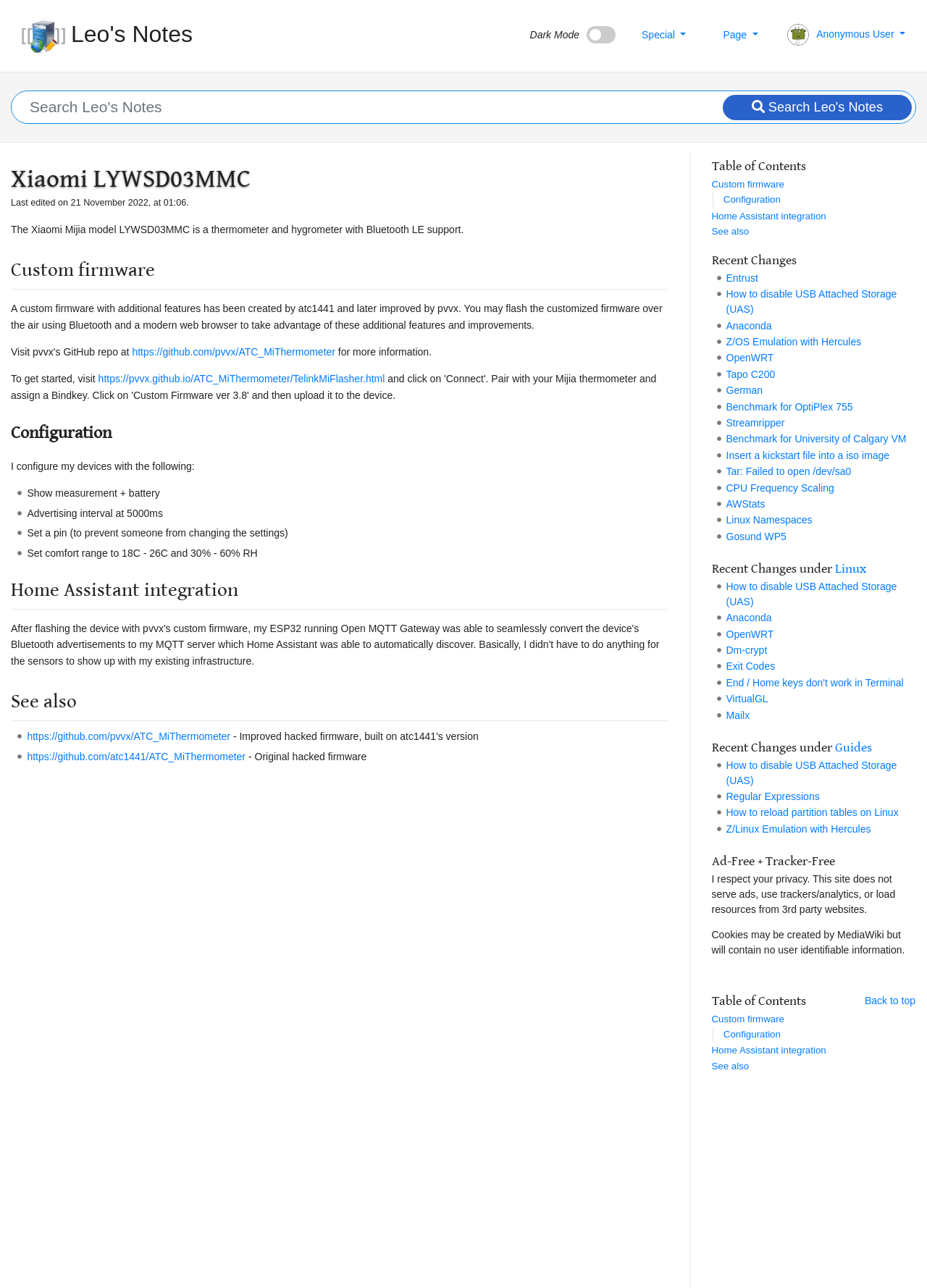What is the range of comfort temperature set by the author?
Answer the question in a detailed and comprehensive manner.

The question asks for the range of comfort temperature set by the author. From the webpage, we can find the text 'Set comfort range to 18C - 26C and 30% - 60% RH' which indicates that the author sets the comfort temperature range to 18C - 26C.